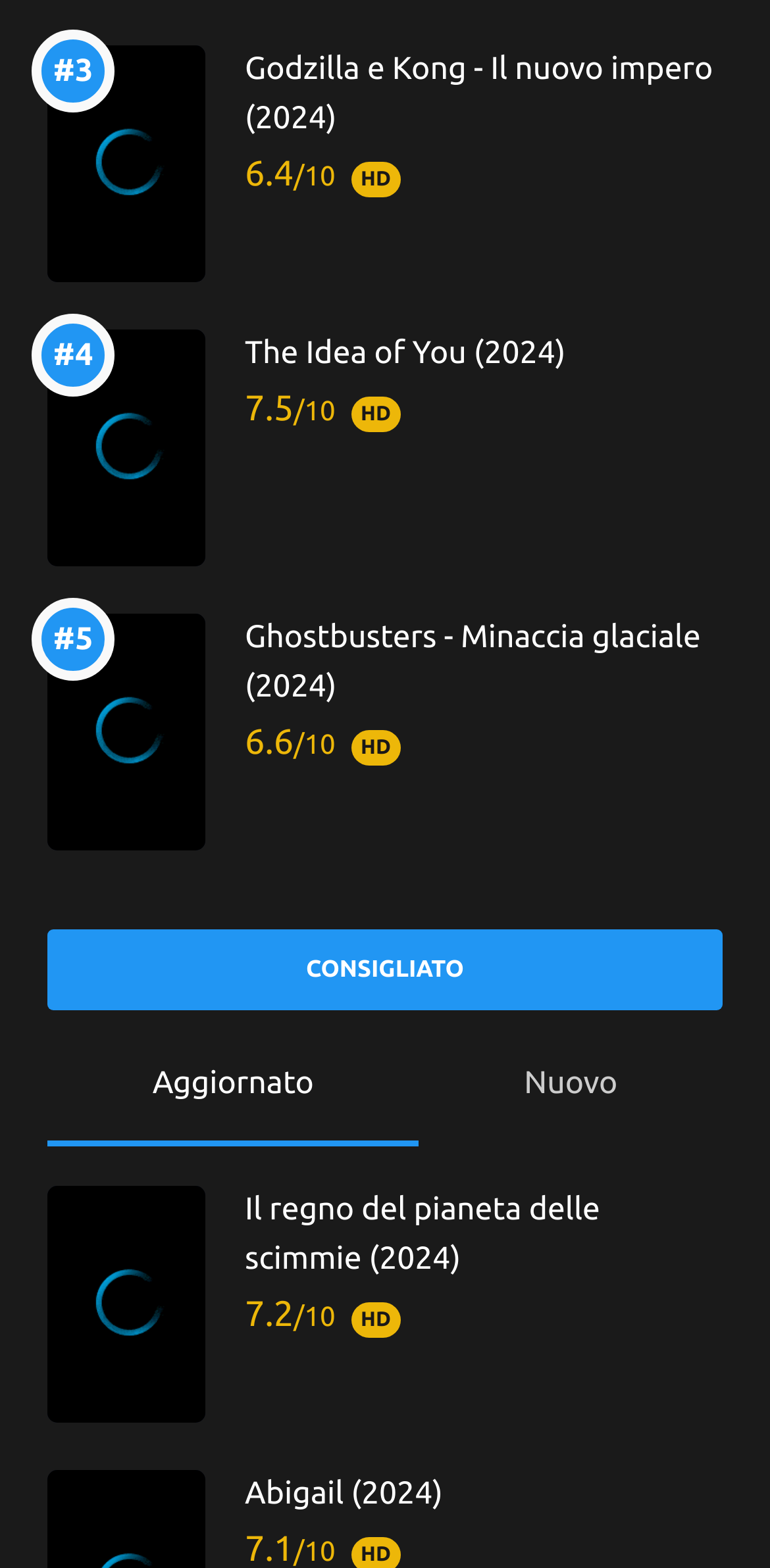Please provide a one-word or phrase answer to the question: 
Is the quality of the movies in HD?

Yes